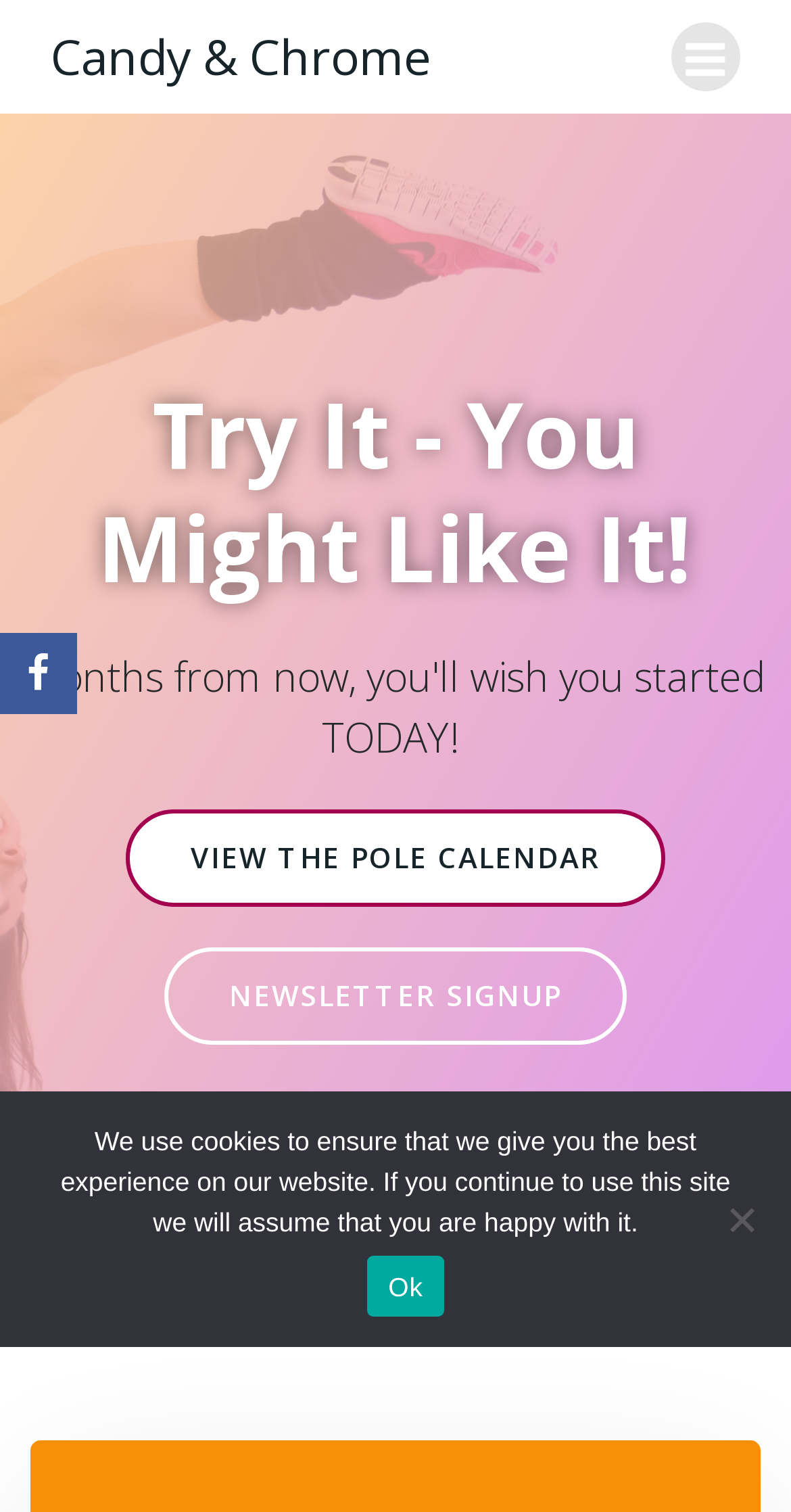Based on what you see in the screenshot, provide a thorough answer to this question: What is the purpose of the 'VIEW THE POLE CALENDAR' link?

The 'VIEW THE POLE CALENDAR' link is likely used to view a calendar related to pole activities, as it is located below the heading 'Try It - You Might Like It!' which suggests that the link is related to trying out pole activities.